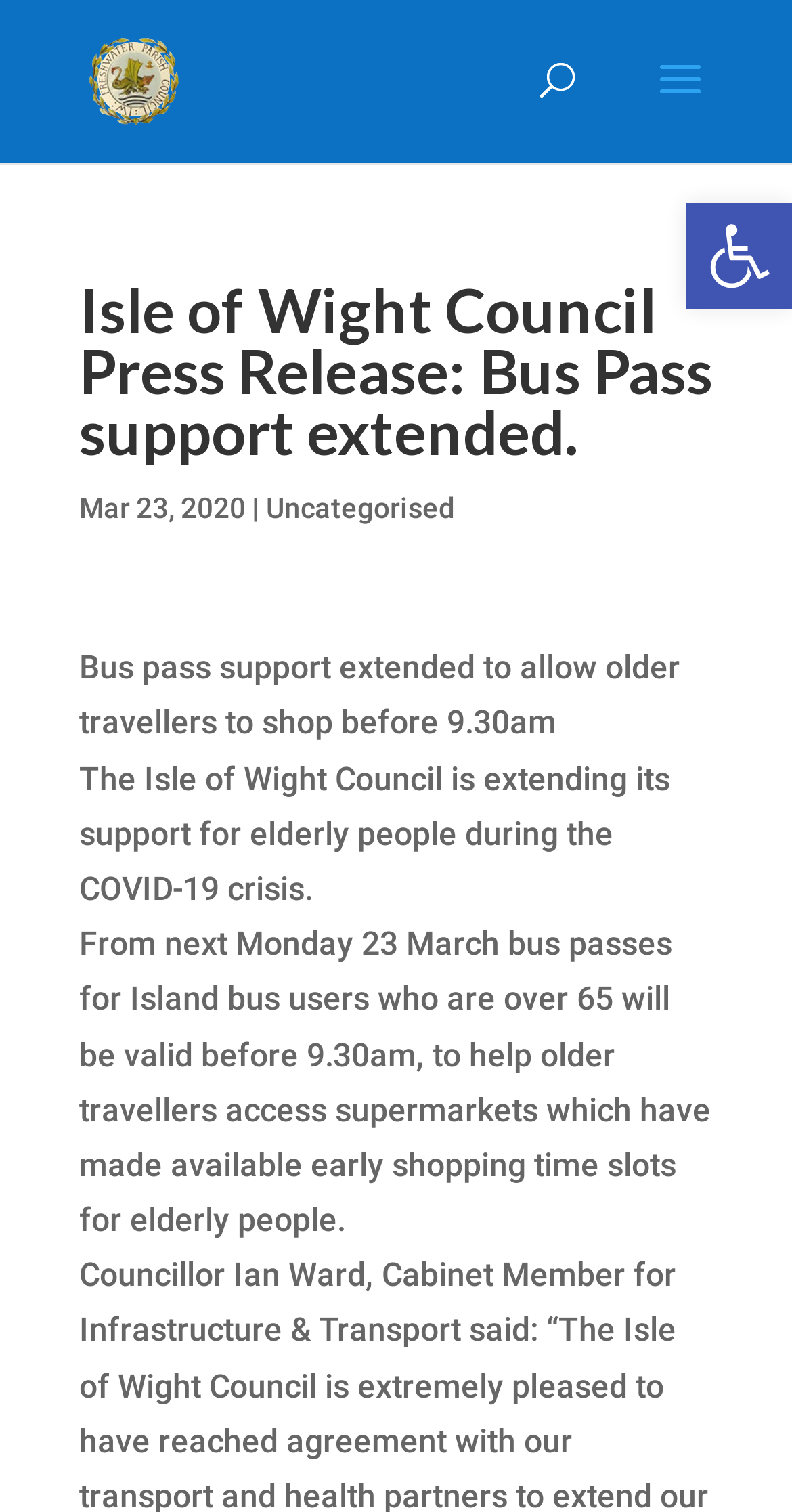Reply to the question with a single word or phrase:
What is the date when the bus pass support will be extended?

23 March